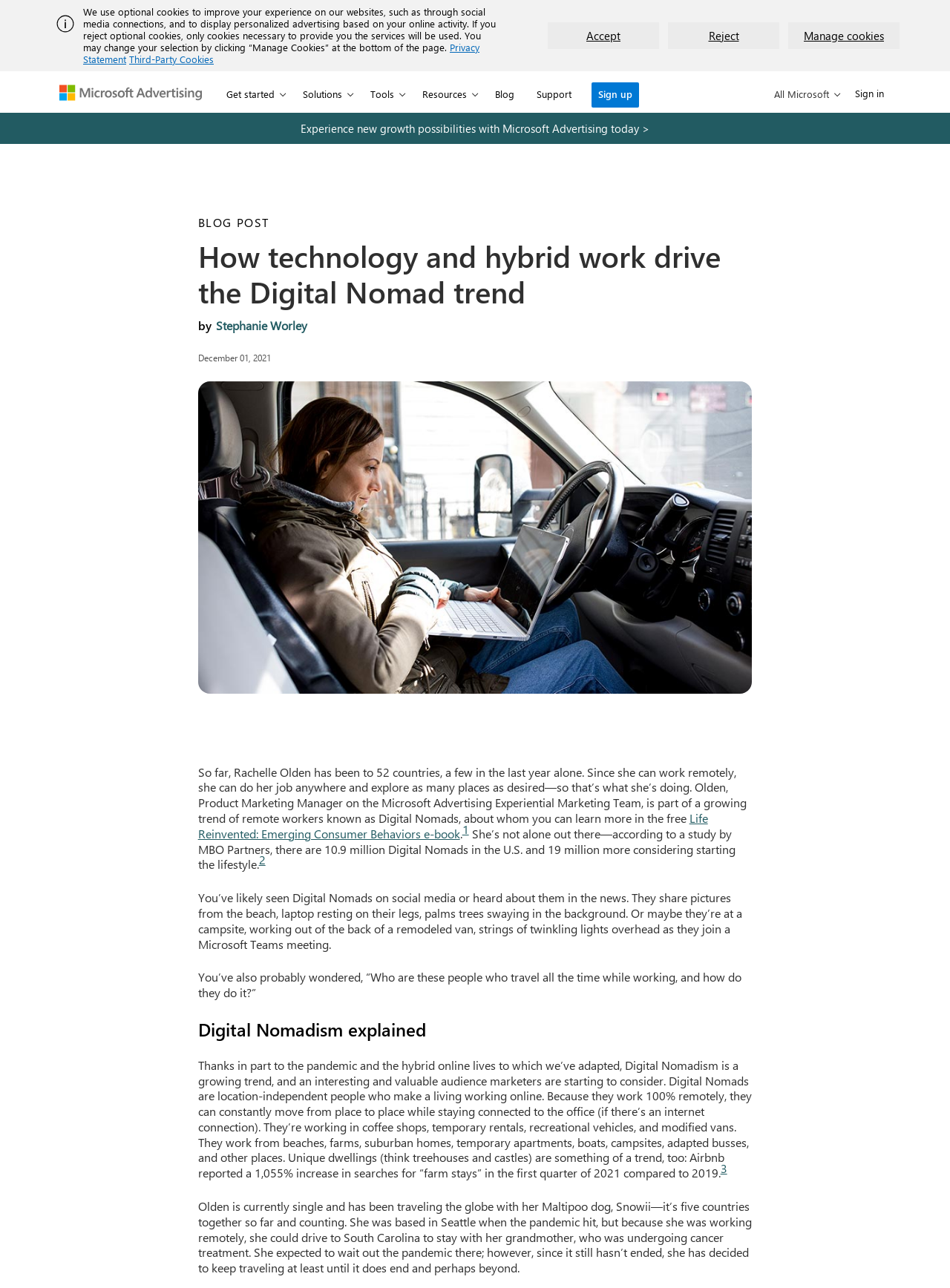What is the estimated number of Digital Nomads in the U.S.?
Can you provide a detailed and comprehensive answer to the question?

I found this answer by reading the text that mentions a study by MBO Partners, which estimates that there are 10.9 million Digital Nomads in the U.S.